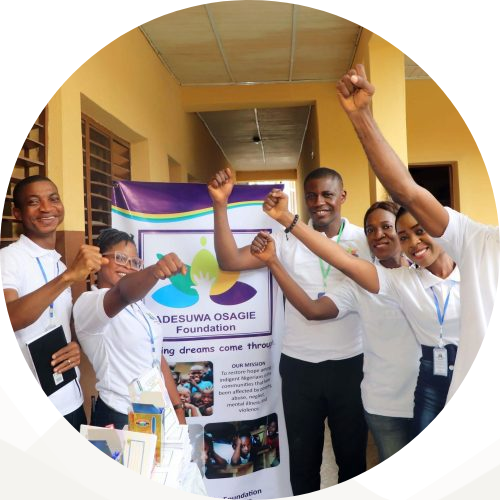Elaborate on the contents of the image in great detail.

The image features a group of enthusiastic individuals standing together, all wearing matching white t-shirts, which fosters a sense of unity and purpose. They are gathered around a banner that reads "ADESUWA OSAGIE Foundation," indicating their affiliation with this organization dedicated to educational support for young people in Nigeria. Each person is joyfully raising their fists in a show of solidarity or celebration, symbolizing motivation and collective strength. The setting appears to be an indoor space, possibly an office or community center, with natural light enhancing the atmosphere. This image captures the essence of community engagement and the drive to make a positive difference in the lives of young Nigerians, aligning with the banner’s message of empowerment and hope for the future.